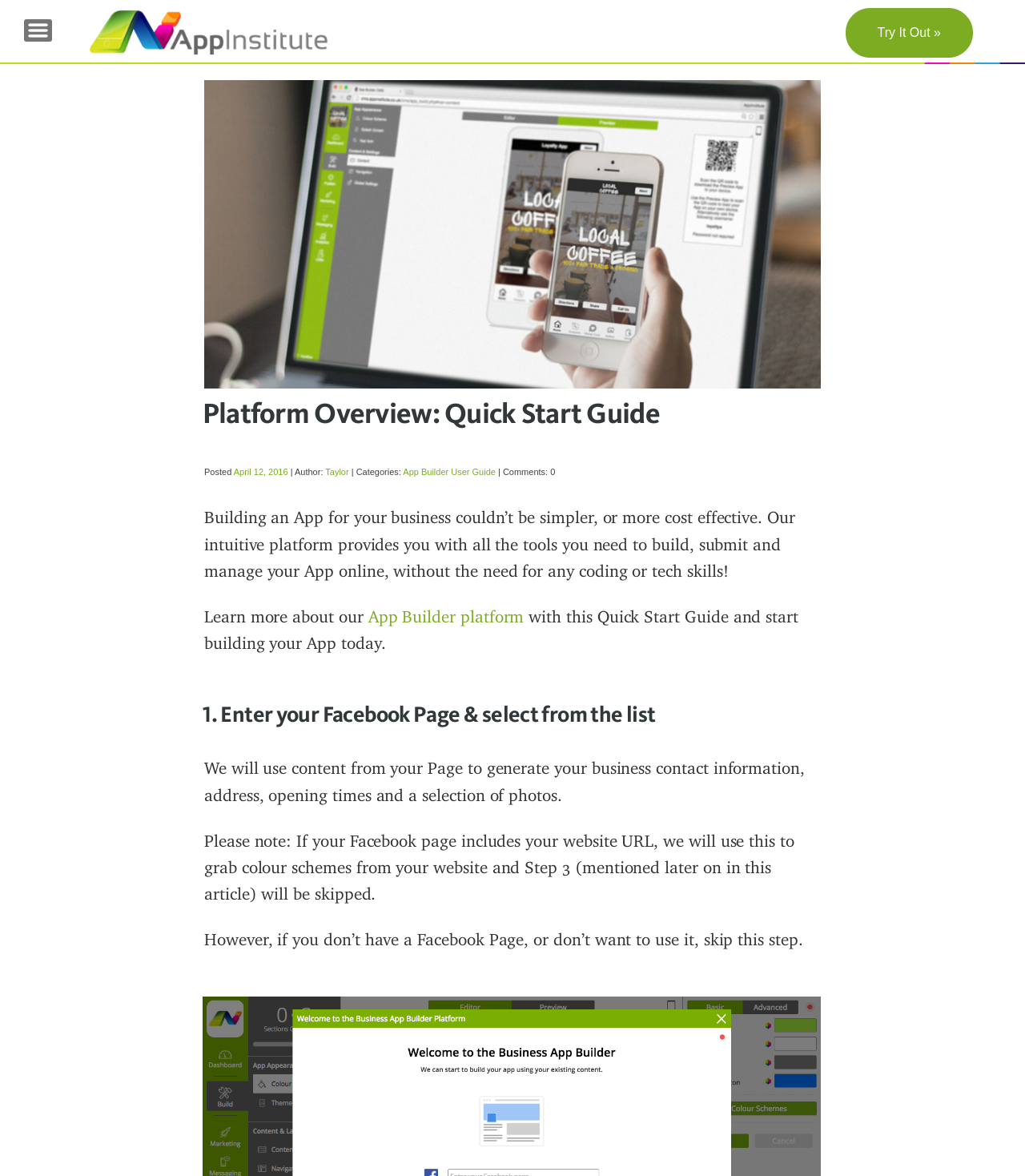Please provide a comprehensive response to the question based on the details in the image: What is the purpose of the AppInstitute platform?

The purpose of the AppInstitute platform is to build an app for a business, as stated in the webpage's content, 'Building an App for your business couldn’t be simpler, or more cost effective.'